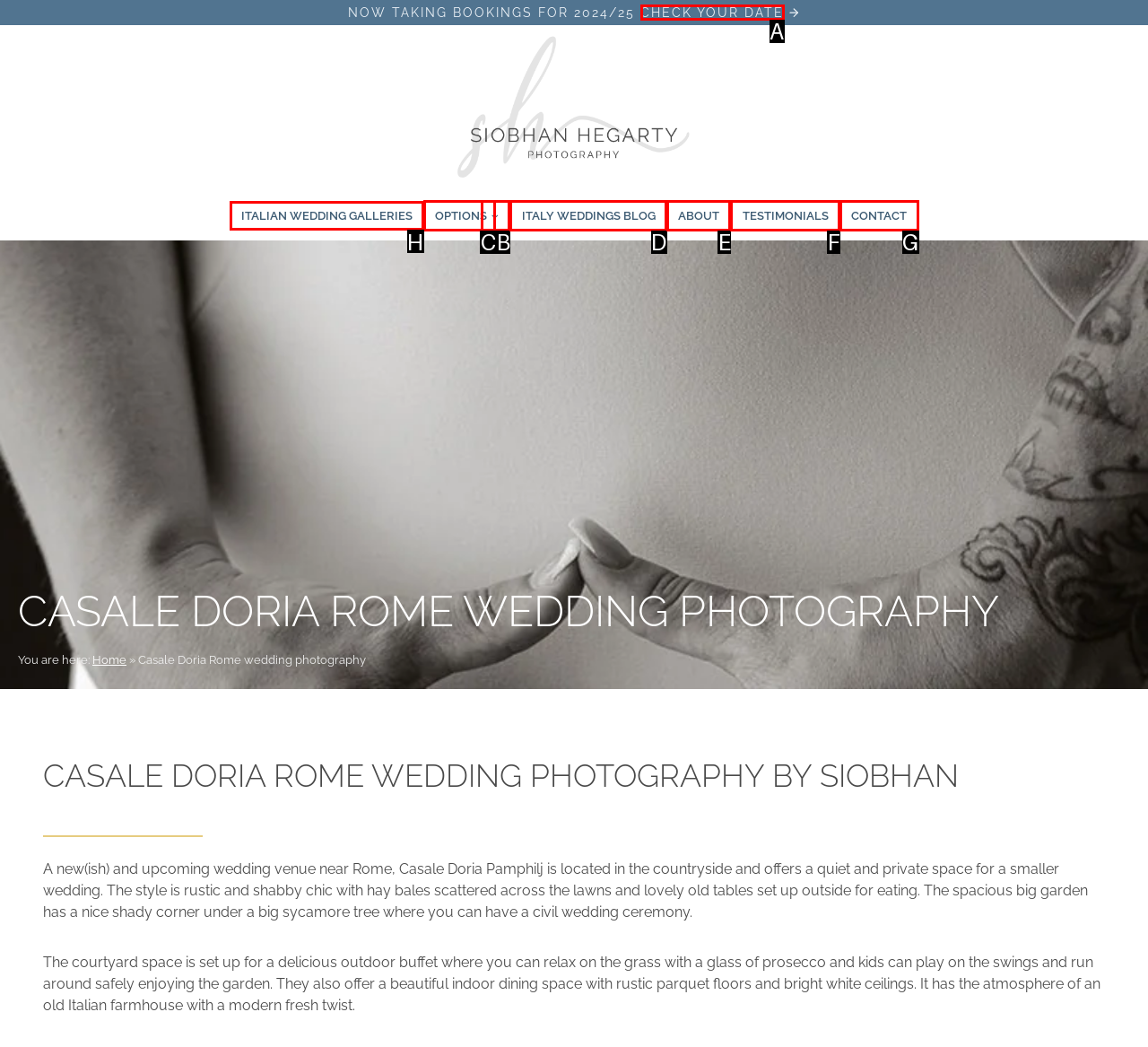Given the instruction: View Italian wedding galleries, which HTML element should you click on?
Answer with the letter that corresponds to the correct option from the choices available.

H